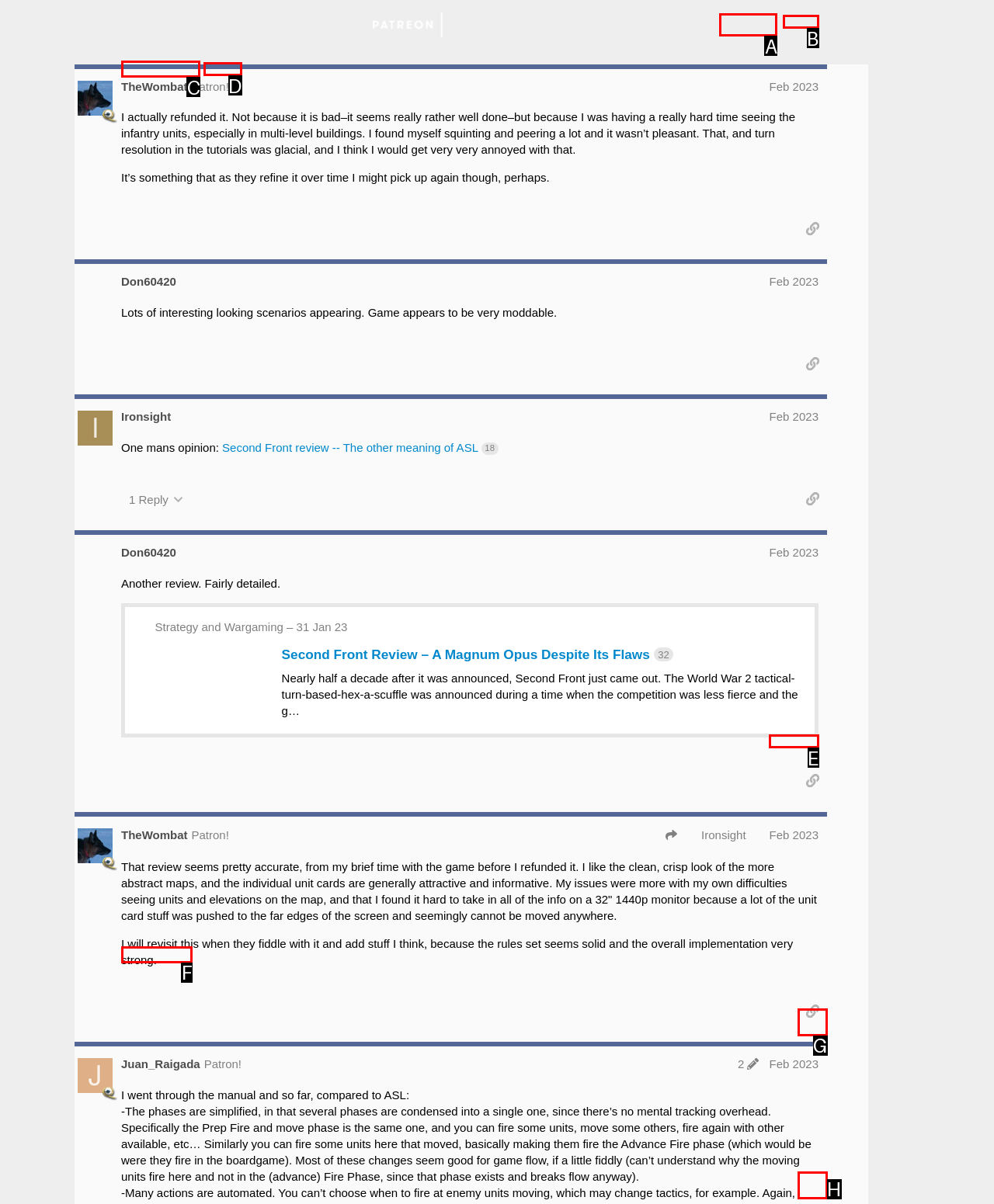Which lettered option should be clicked to perform the following task: Log in to the forum
Respond with the letter of the appropriate option.

A